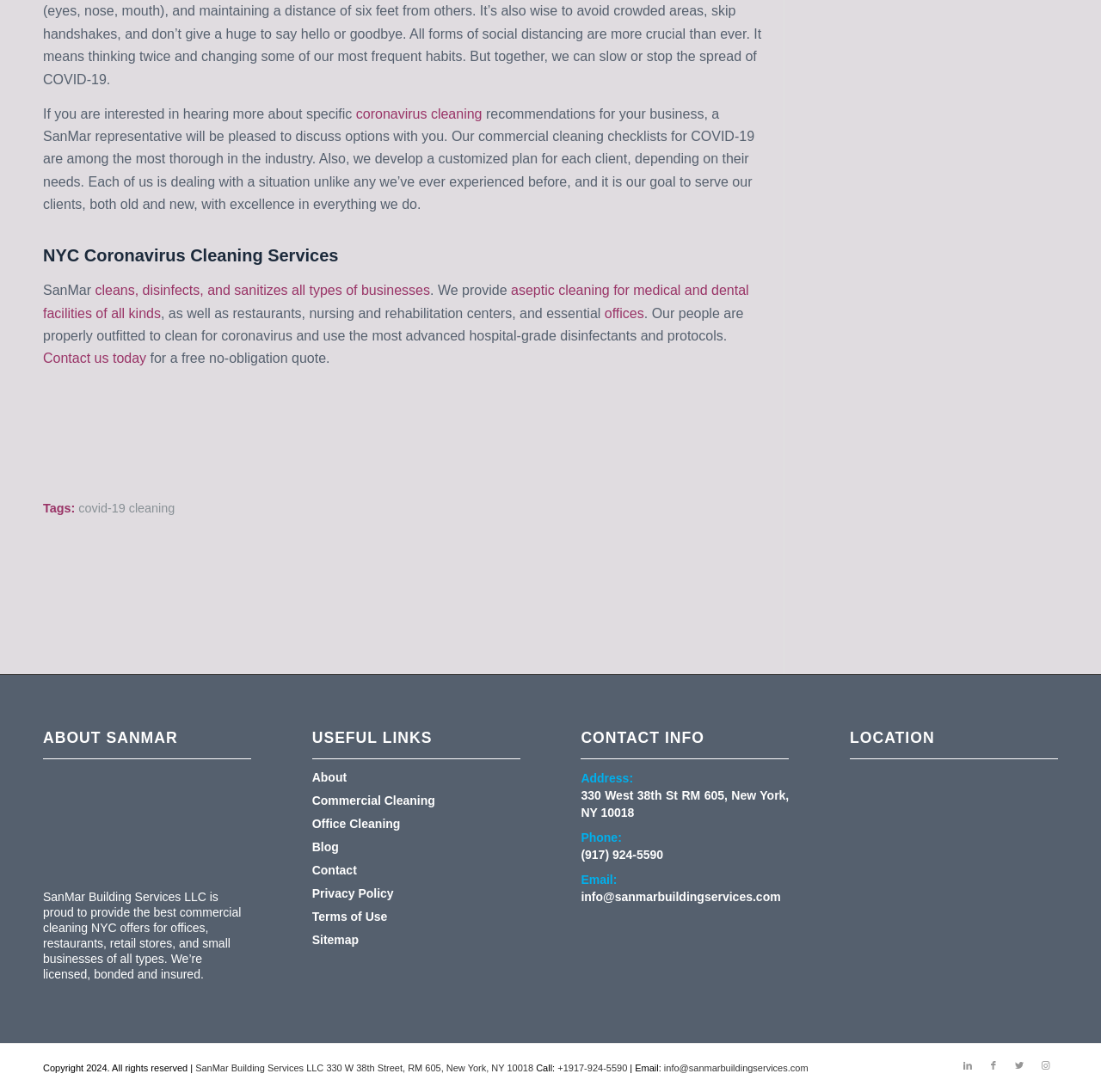What is the phone number of SanMar?
Examine the image and give a concise answer in one word or a short phrase.

(917) 924-5590